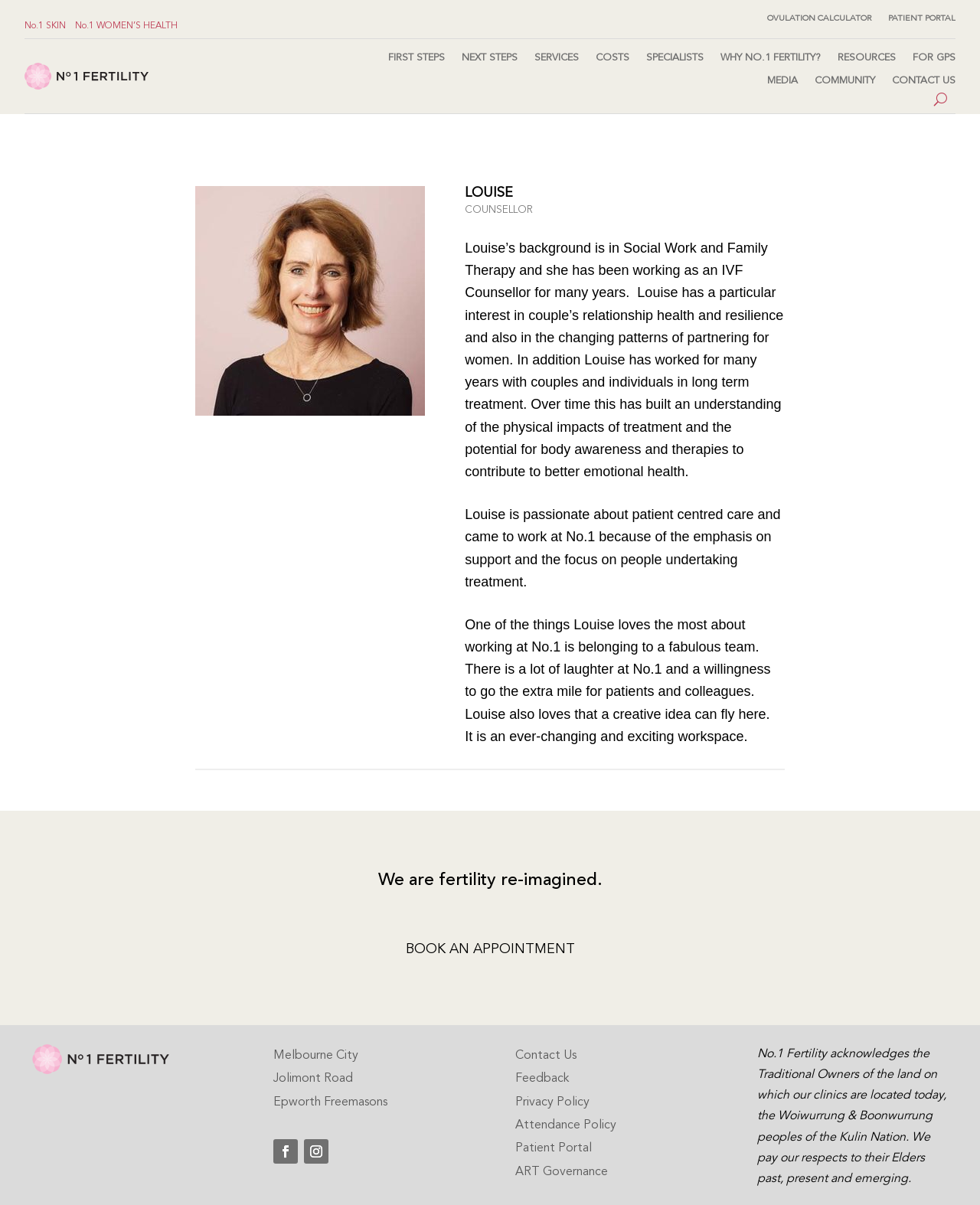What is the name of the fertility expert?
Could you answer the question in a detailed manner, providing as much information as possible?

The root element of the webpage is 'Louise - Fertility Expert Dr Lynn Burmeister', which indicates that Dr Lynn Burmeister is the fertility expert being referred to.